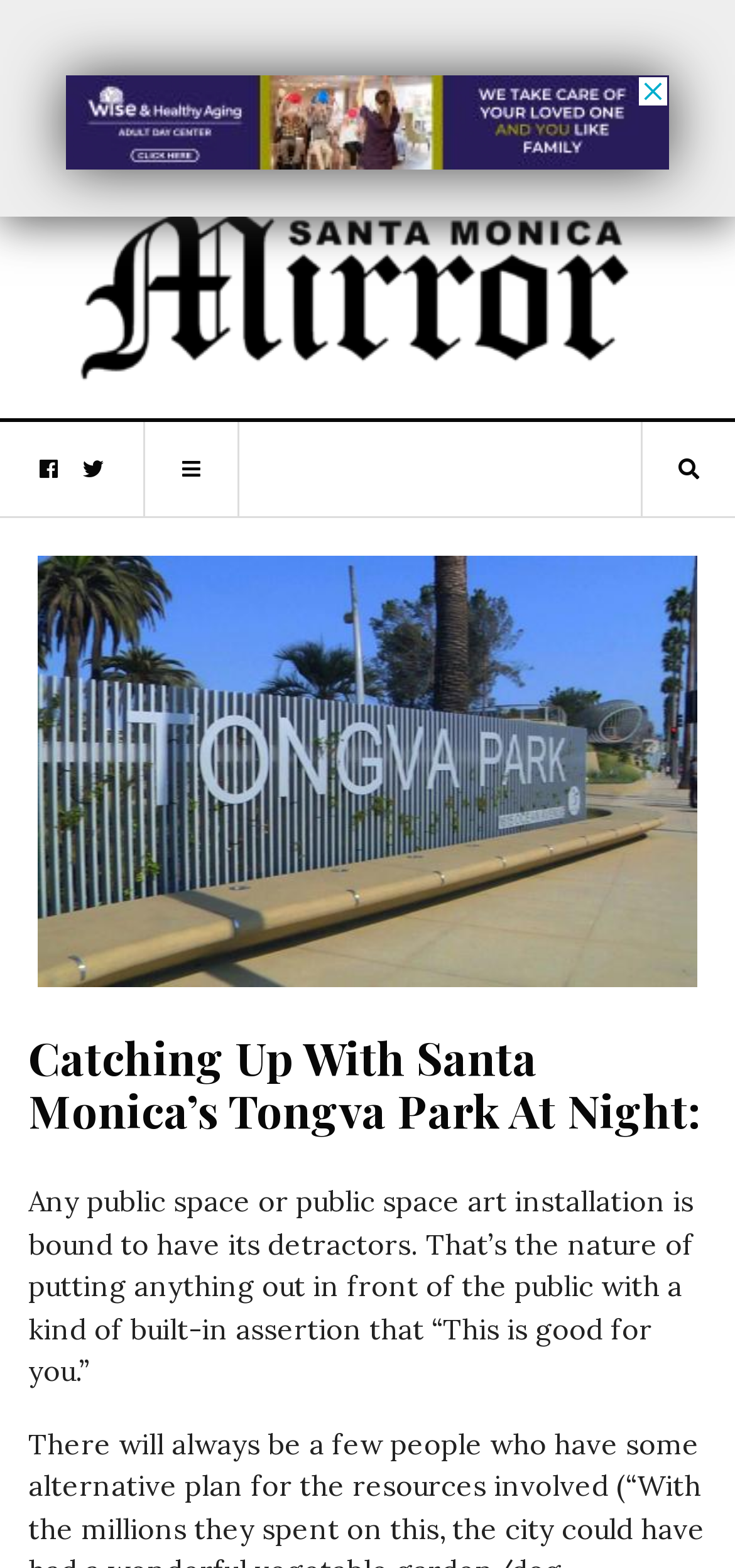Answer the following inquiry with a single word or phrase:
What is the content of the header?

Catching Up With Santa Monica’s Tongva Park At Night: